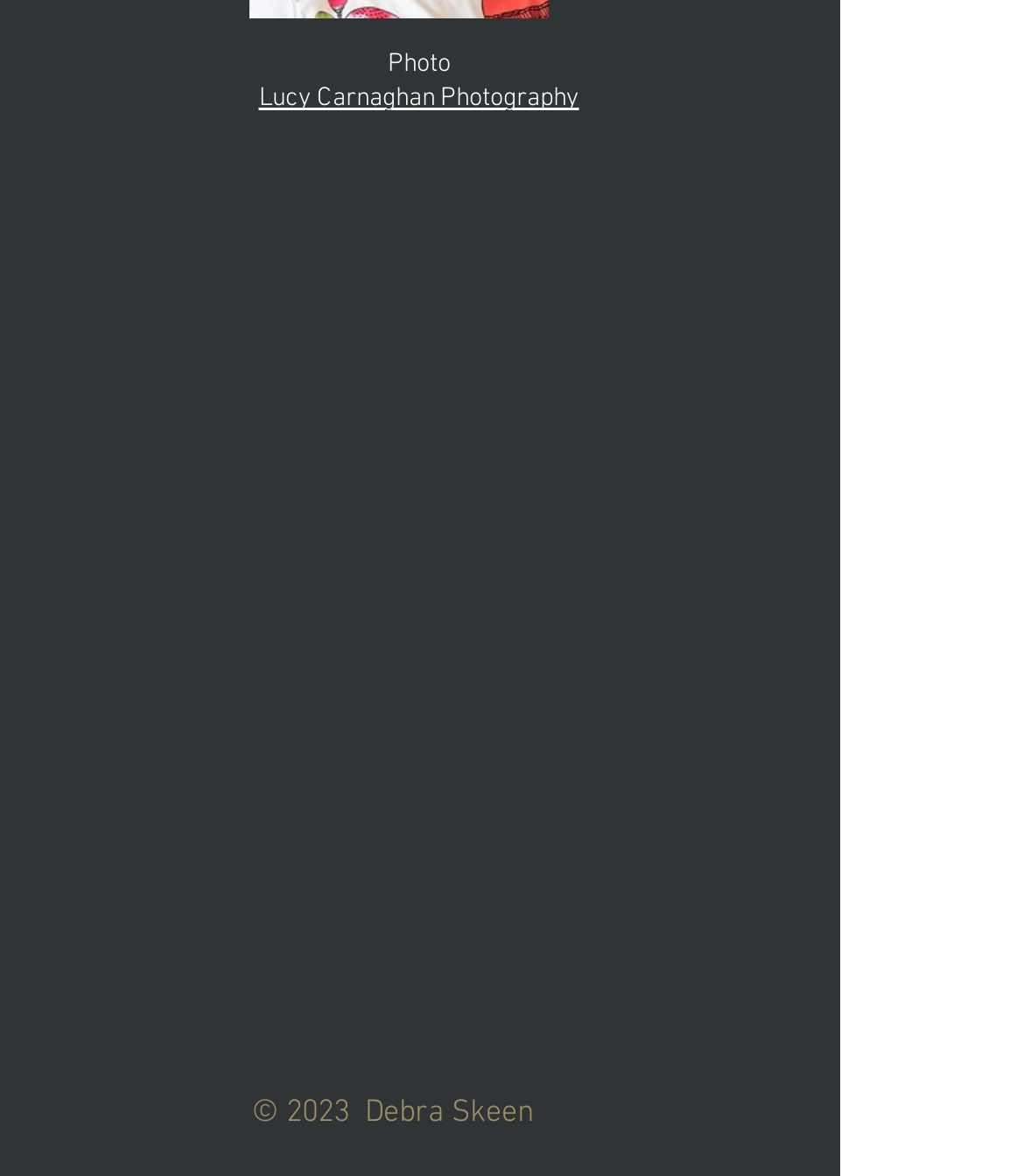Please find the bounding box for the UI element described by: "You Tube channel.".

[0.277, 0.619, 0.544, 0.648]